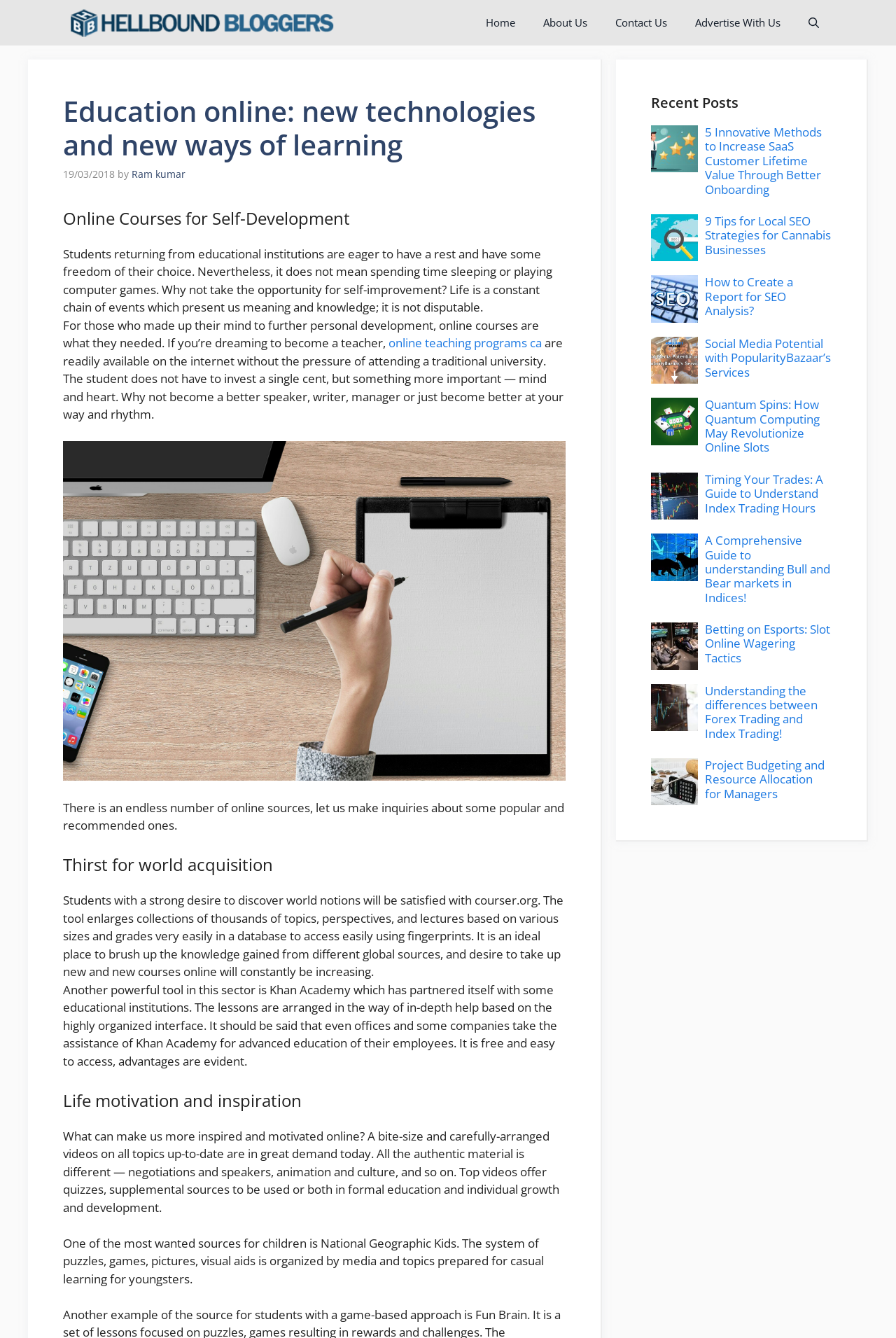Pinpoint the bounding box coordinates of the clickable element to carry out the following instruction: "Read the article '5 Innovative Methods to Increase SaaS Customer Lifetime Value Through Better Onboarding'."

[0.787, 0.094, 0.928, 0.147]